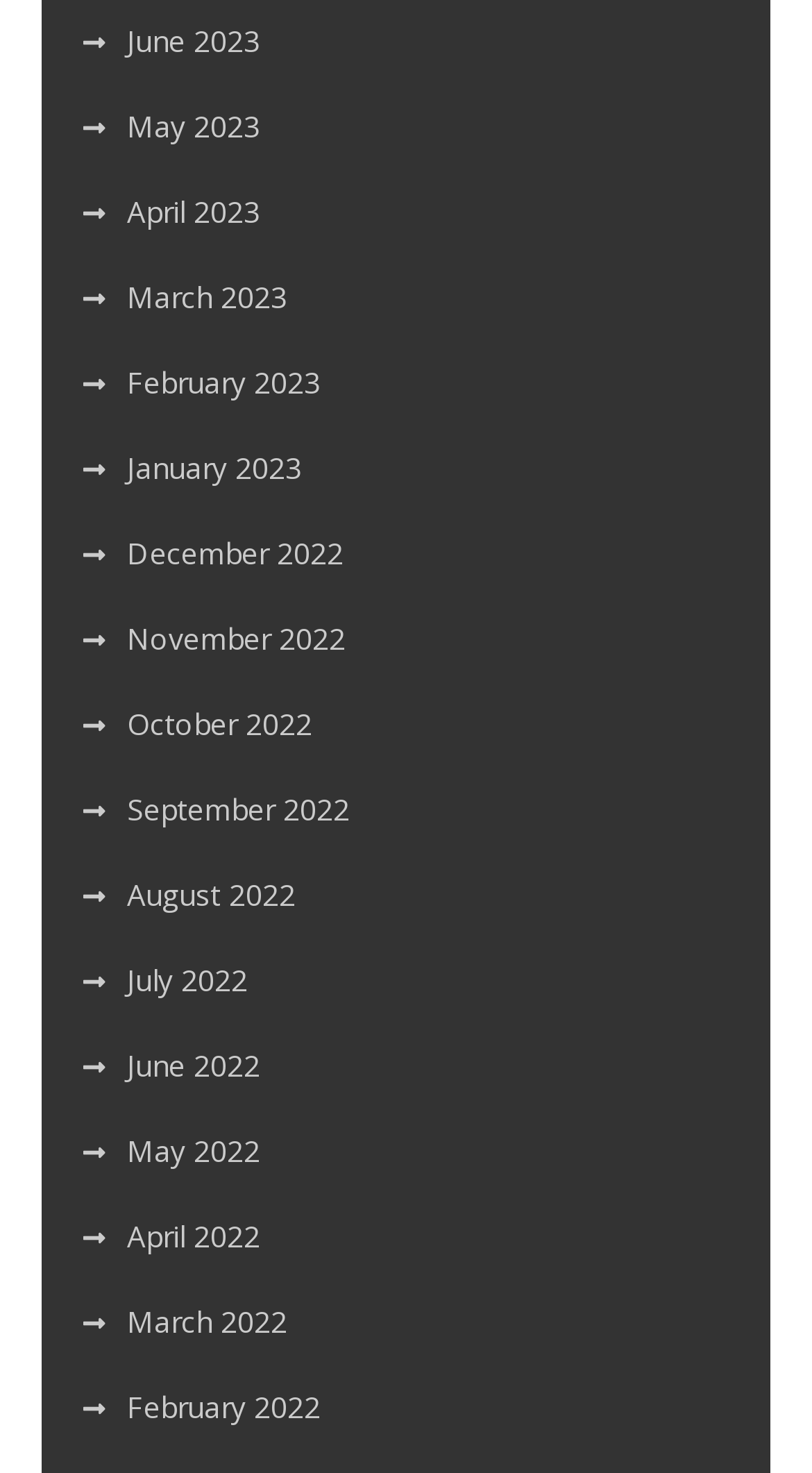Is February 2022 listed?
Relying on the image, give a concise answer in one word or a brief phrase.

Yes